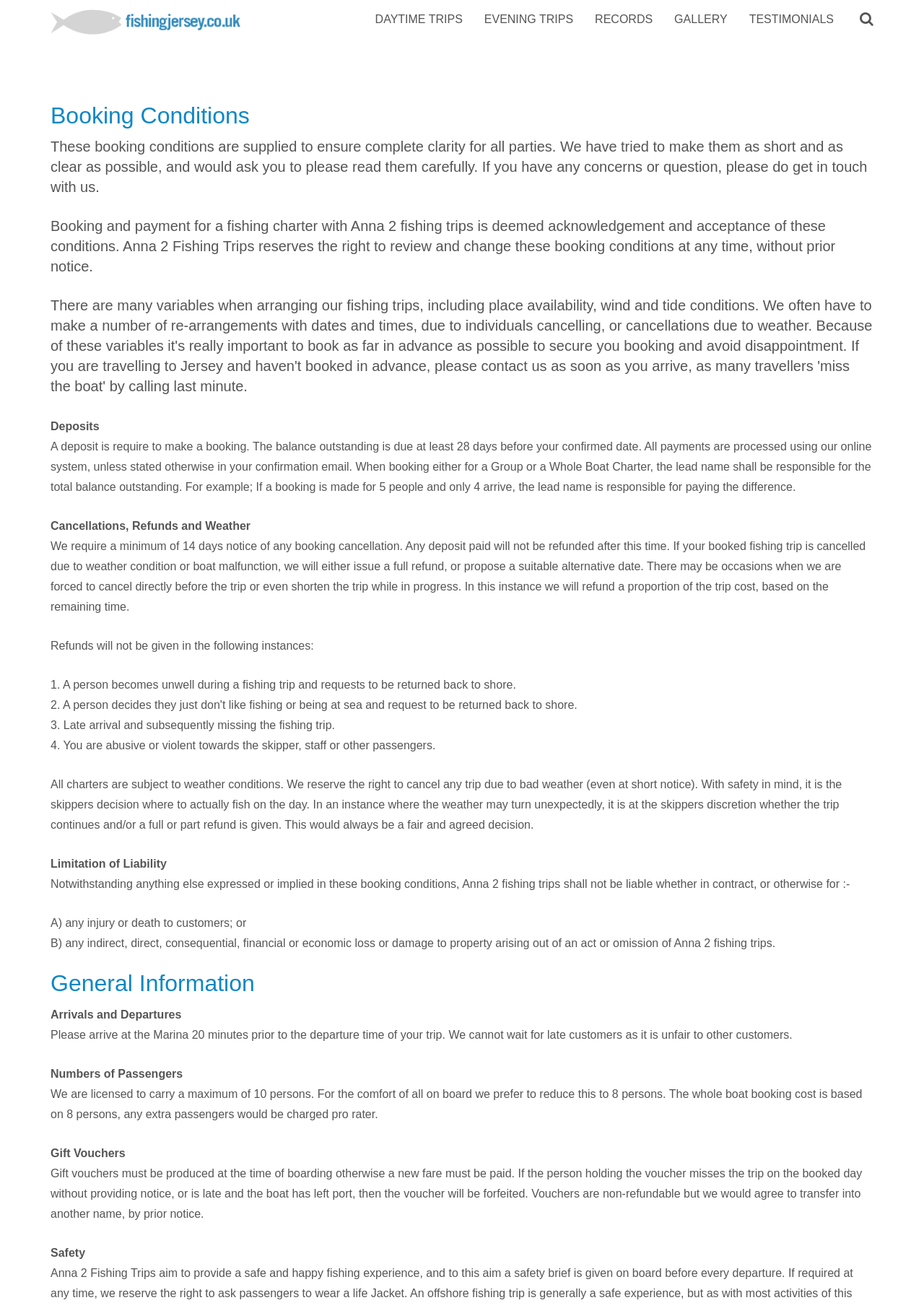Provide the bounding box coordinates of the UI element that matches the description: "Testimonials".

[0.811, 0.009, 0.902, 0.021]